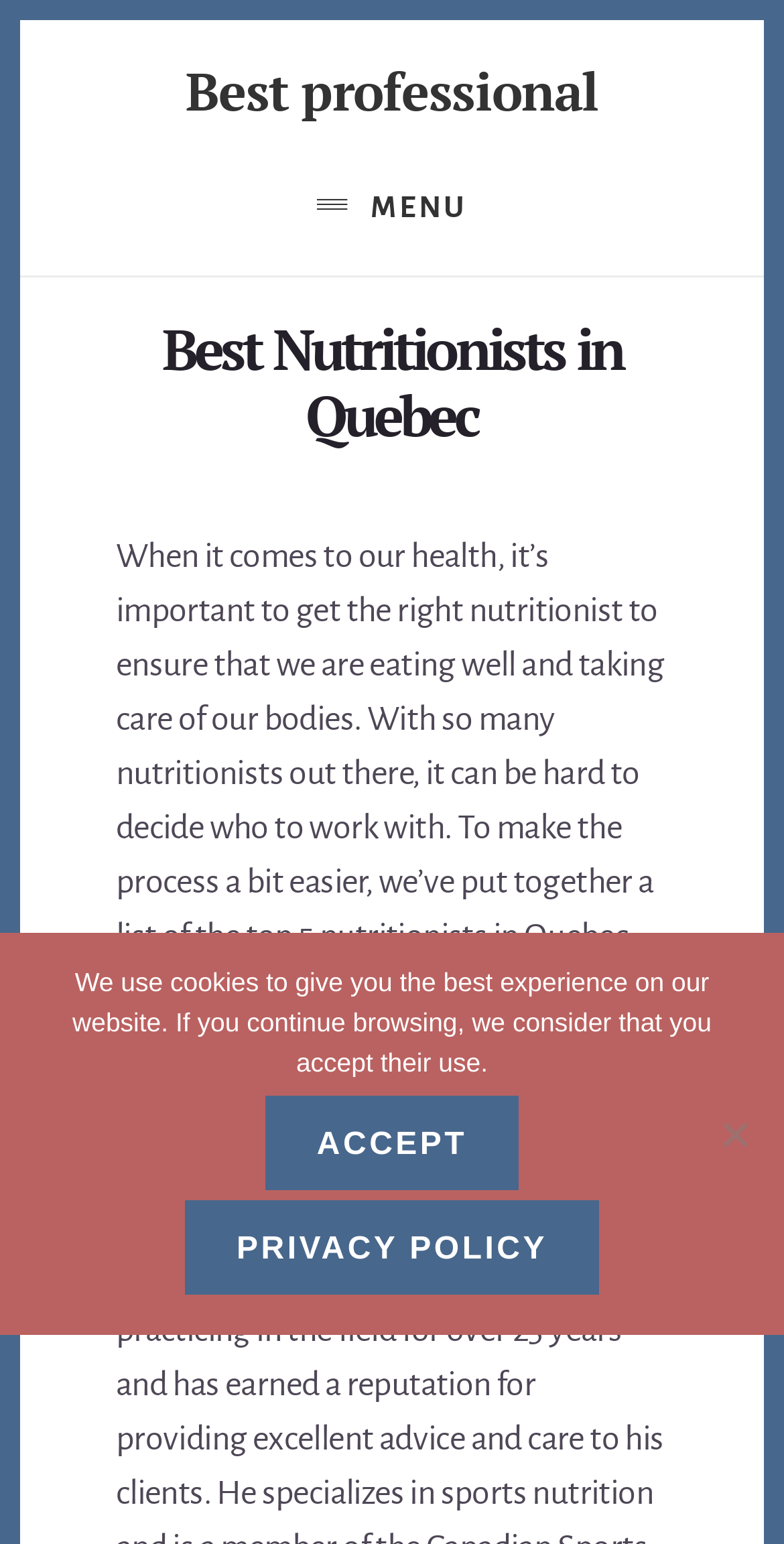Answer the question in a single word or phrase:
How many fields of professionals are mentioned on this page?

Many